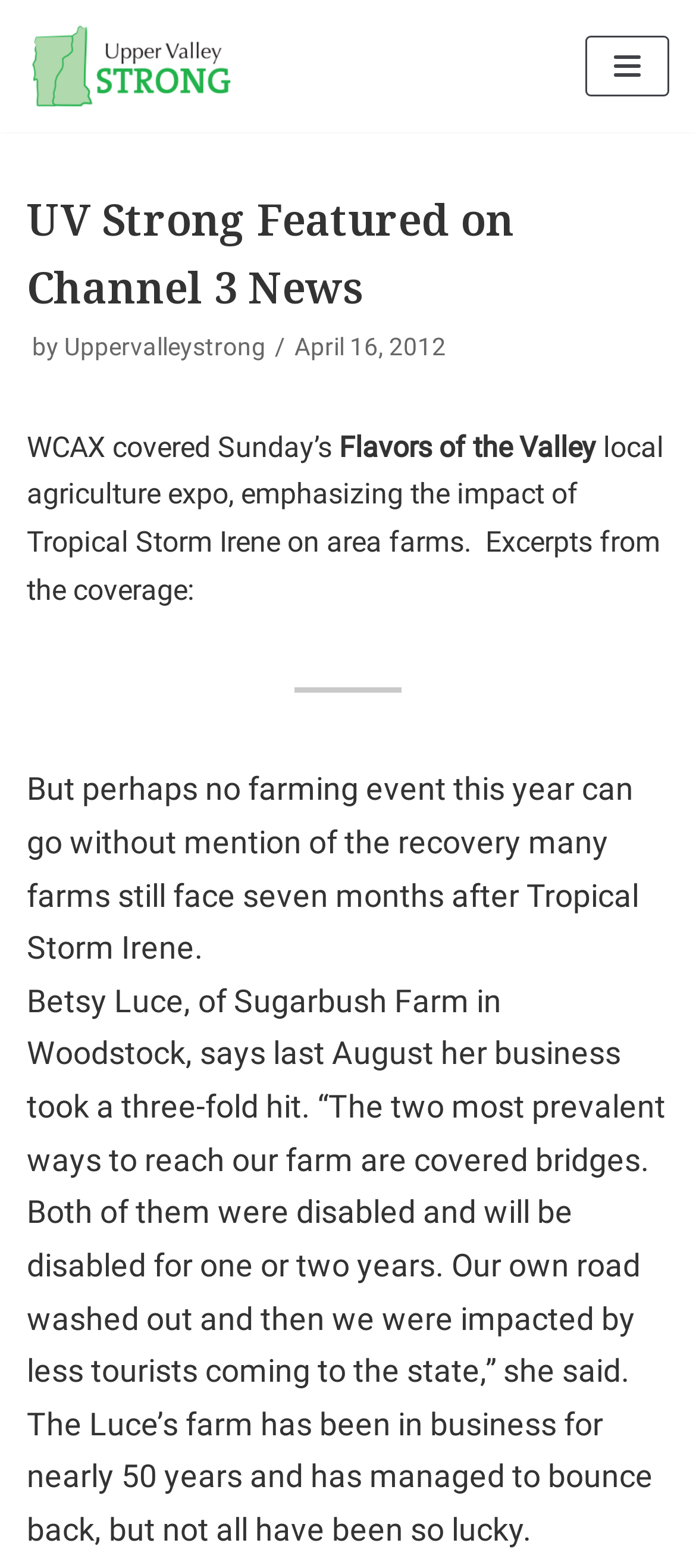What is the name of the person quoted in the article?
Offer a detailed and full explanation in response to the question.

The article quotes Betsy Luce, of Sugarbush Farm in Woodstock, who talks about the impact of Tropical Storm Irene on her business.